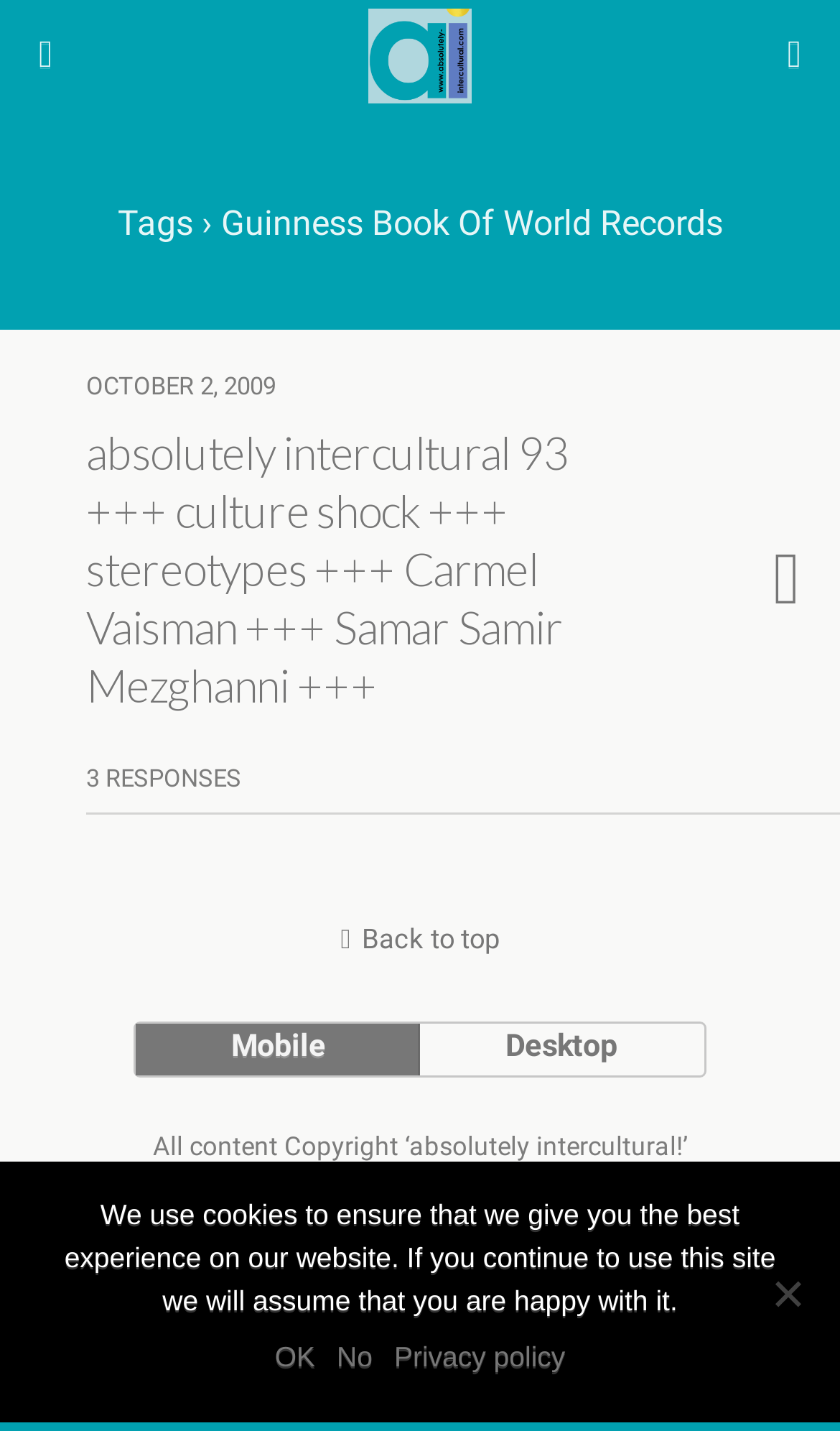What is the search button's position?
Using the image as a reference, answer the question with a short word or phrase.

bottom left